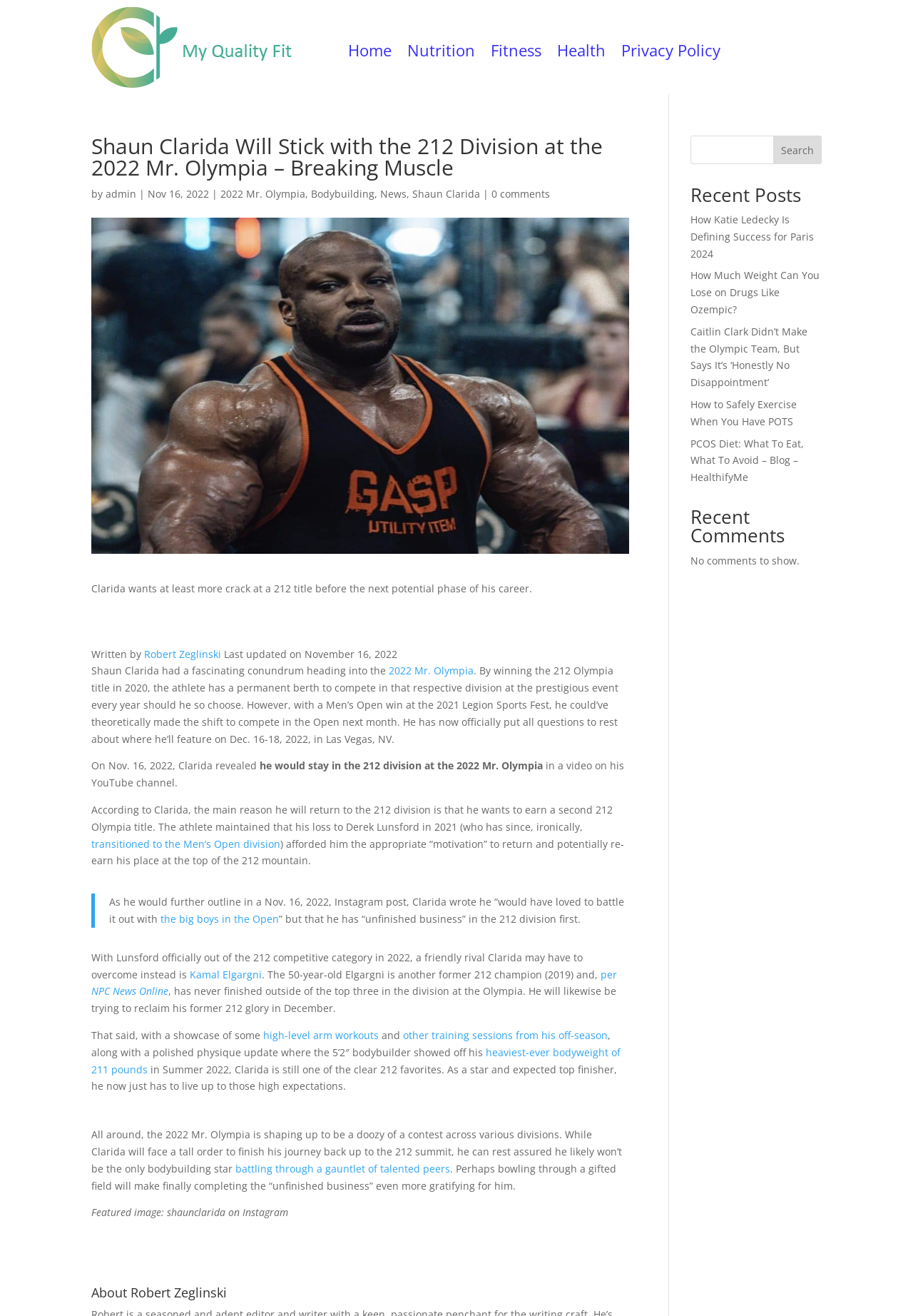Answer this question using a single word or a brief phrase:
Who wrote the article about Shaun Clarida?

Robert Zeglinski